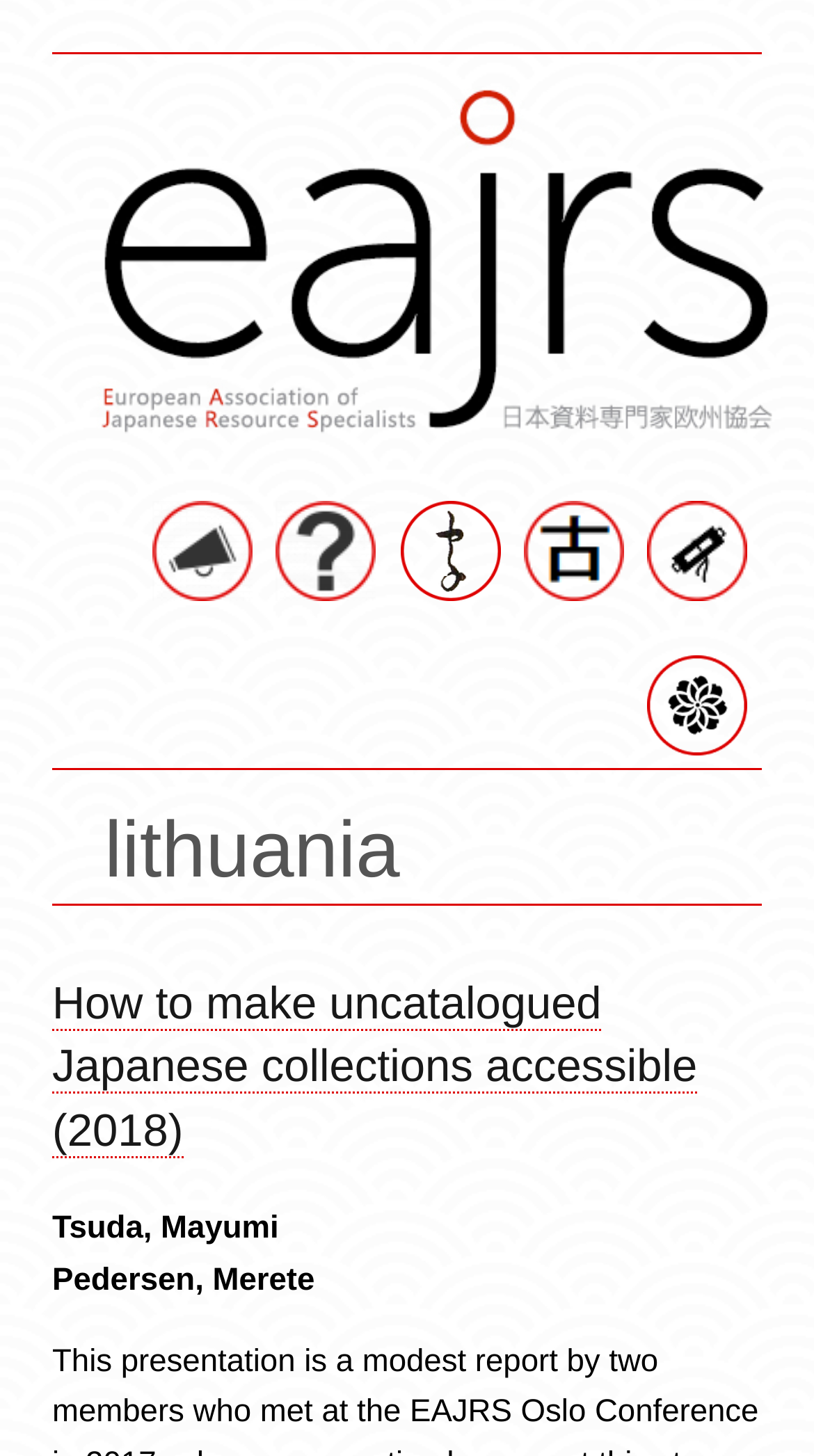Pinpoint the bounding box coordinates of the clickable element to carry out the following instruction: "Click the first social media link."

[0.187, 0.395, 0.328, 0.419]